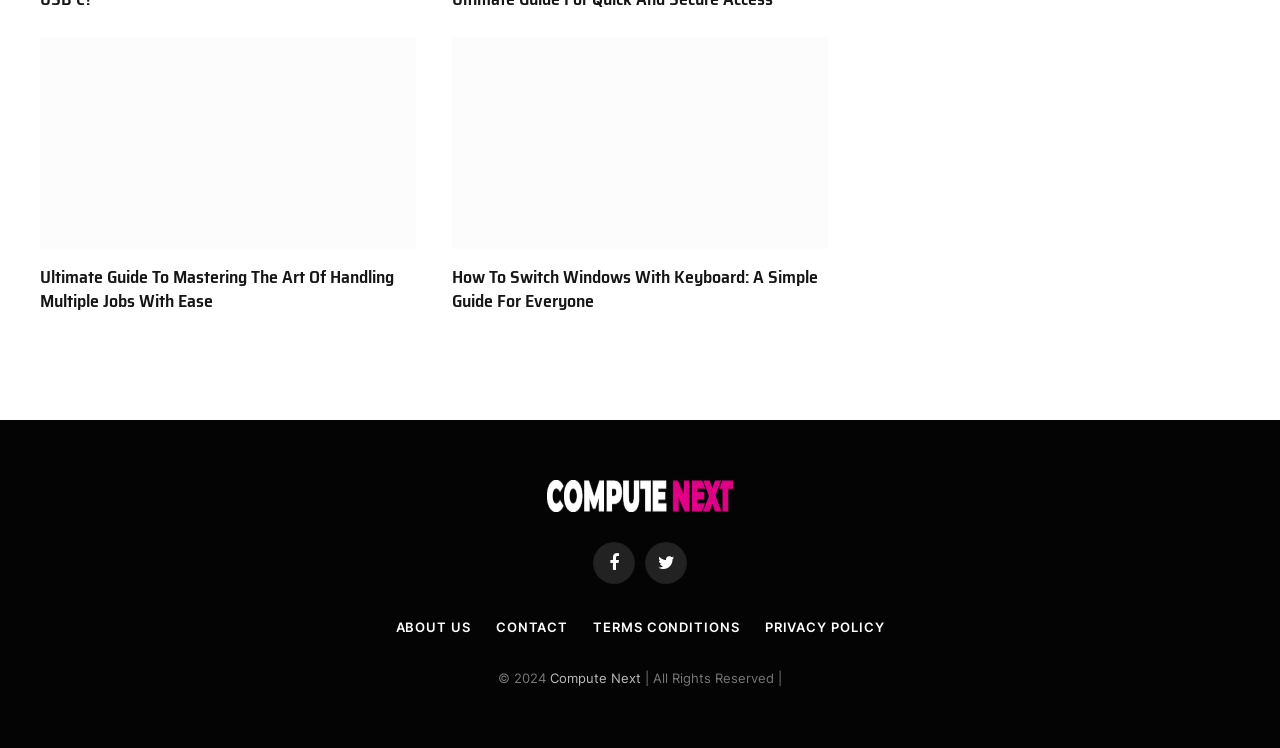Please identify the bounding box coordinates of the area I need to click to accomplish the following instruction: "Learn how to switch windows with keyboard".

[0.353, 0.05, 0.647, 0.332]